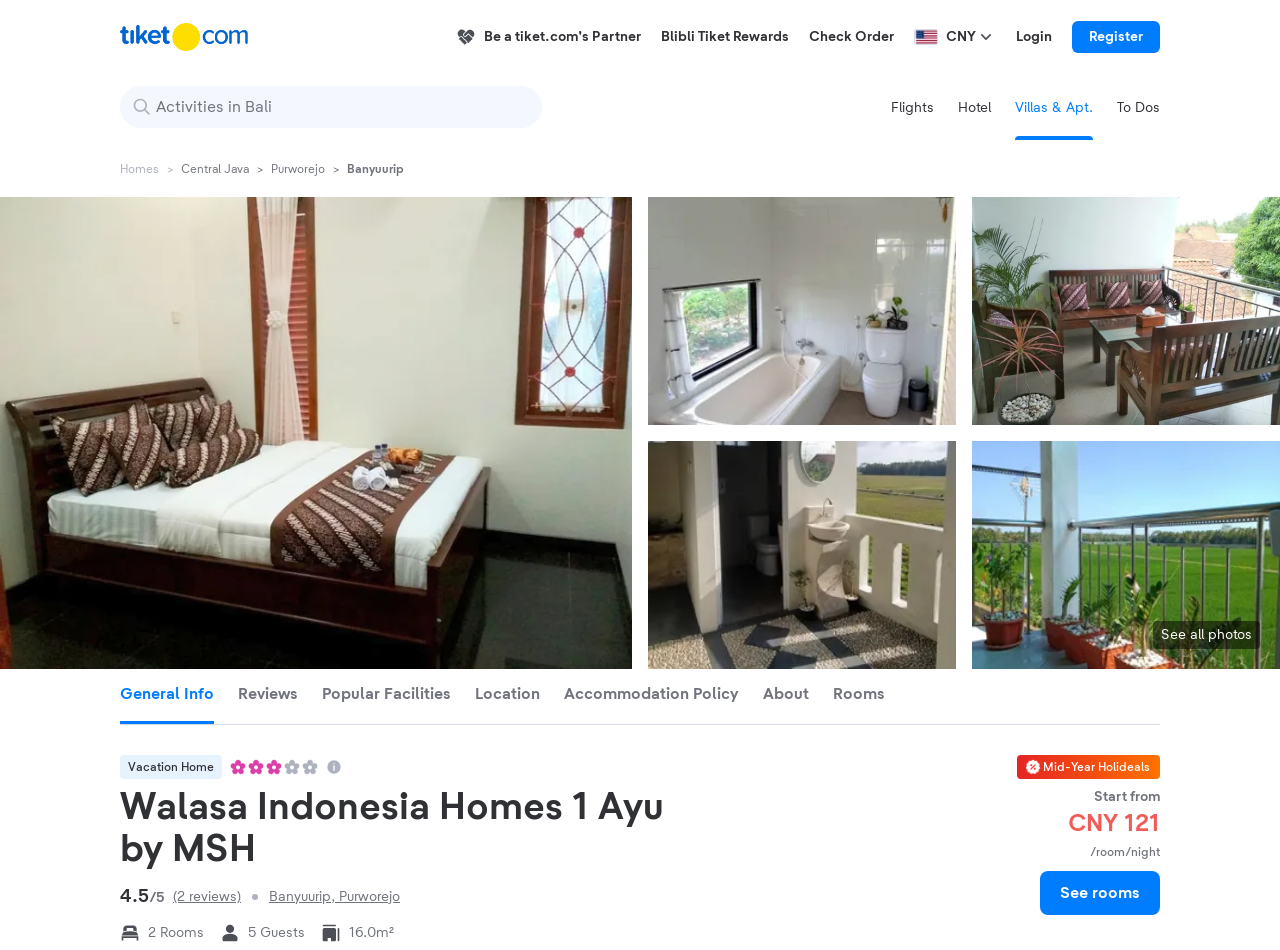Carefully examine the image and provide an in-depth answer to the question: What is the price of the room per night?

The price of the room per night is located at the bottom of the webpage, and it is 'CNY 121', with a bounding box coordinate of [0.519, 0.852, 0.906, 0.883].